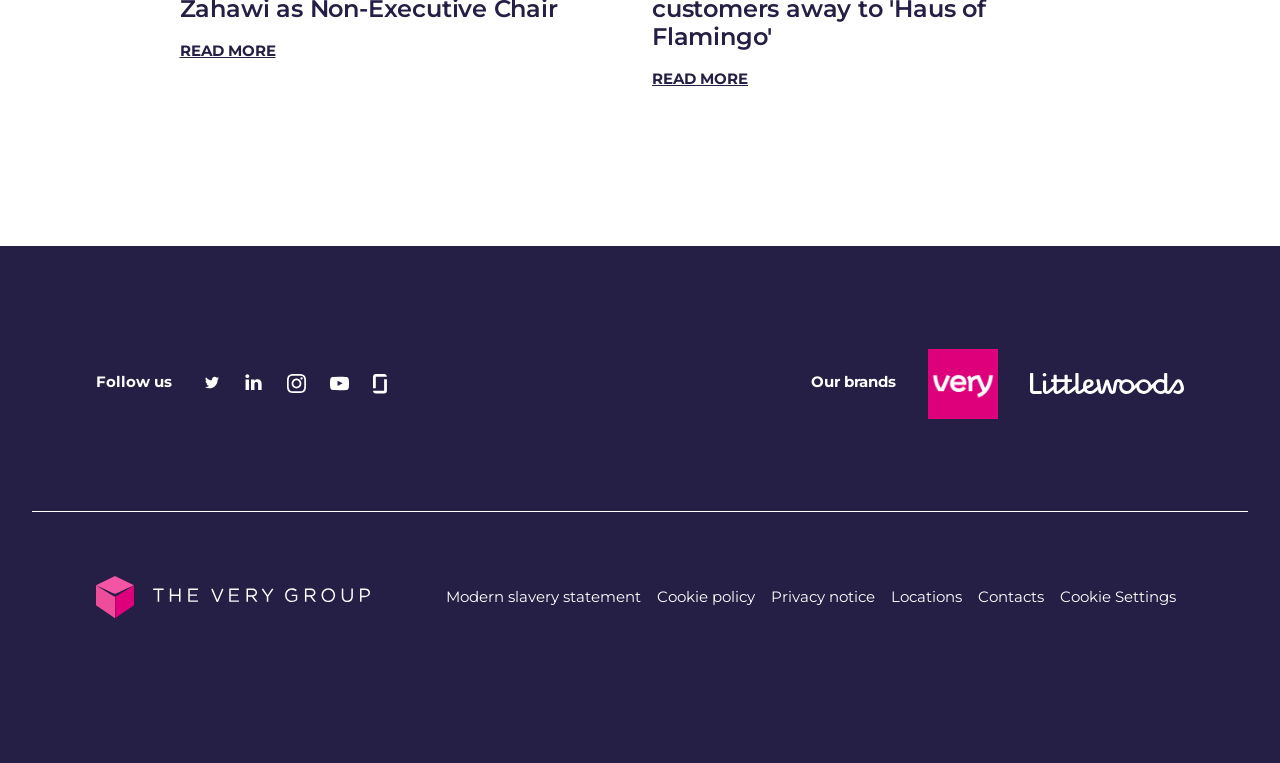How many social media links are available on the webpage?
Answer with a single word or phrase, using the screenshot for reference.

5